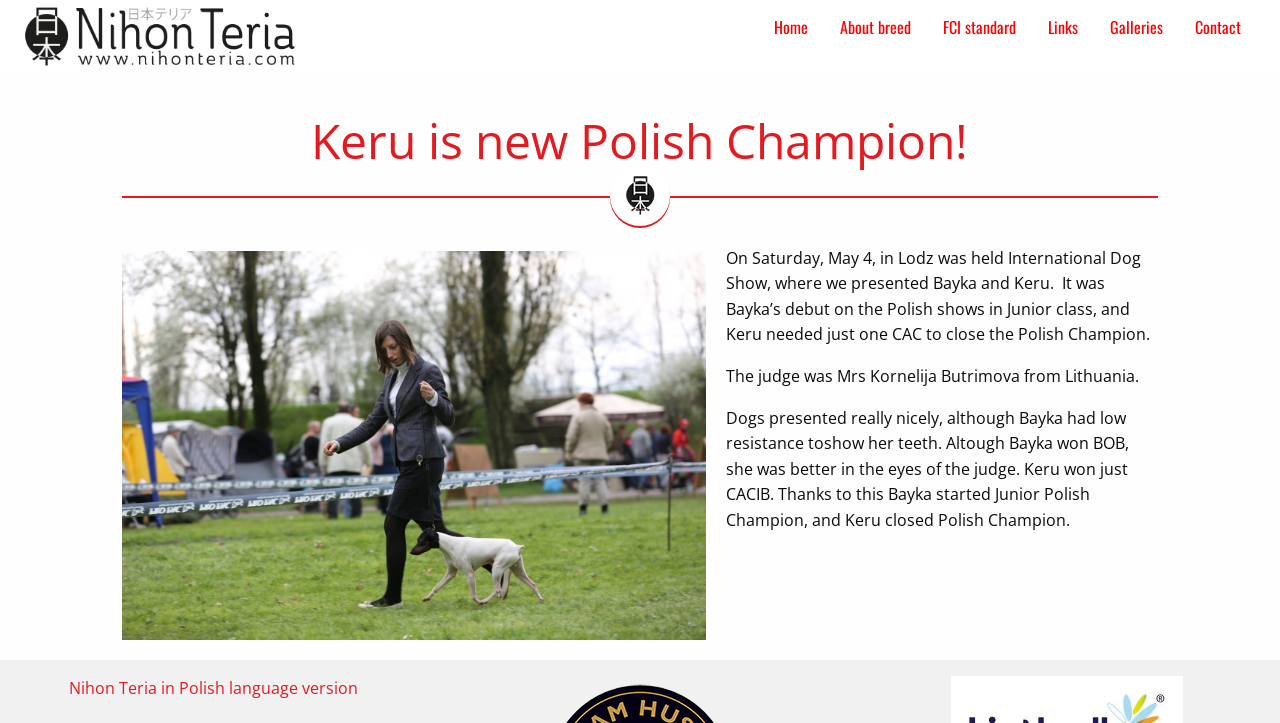Determine the bounding box coordinates in the format (top-left x, top-left y, bottom-right x, bottom-right y). Ensure all values are floating point numbers between 0 and 1. Identify the bounding box of the UI element described by: Contact

[0.921, 0.011, 0.982, 0.064]